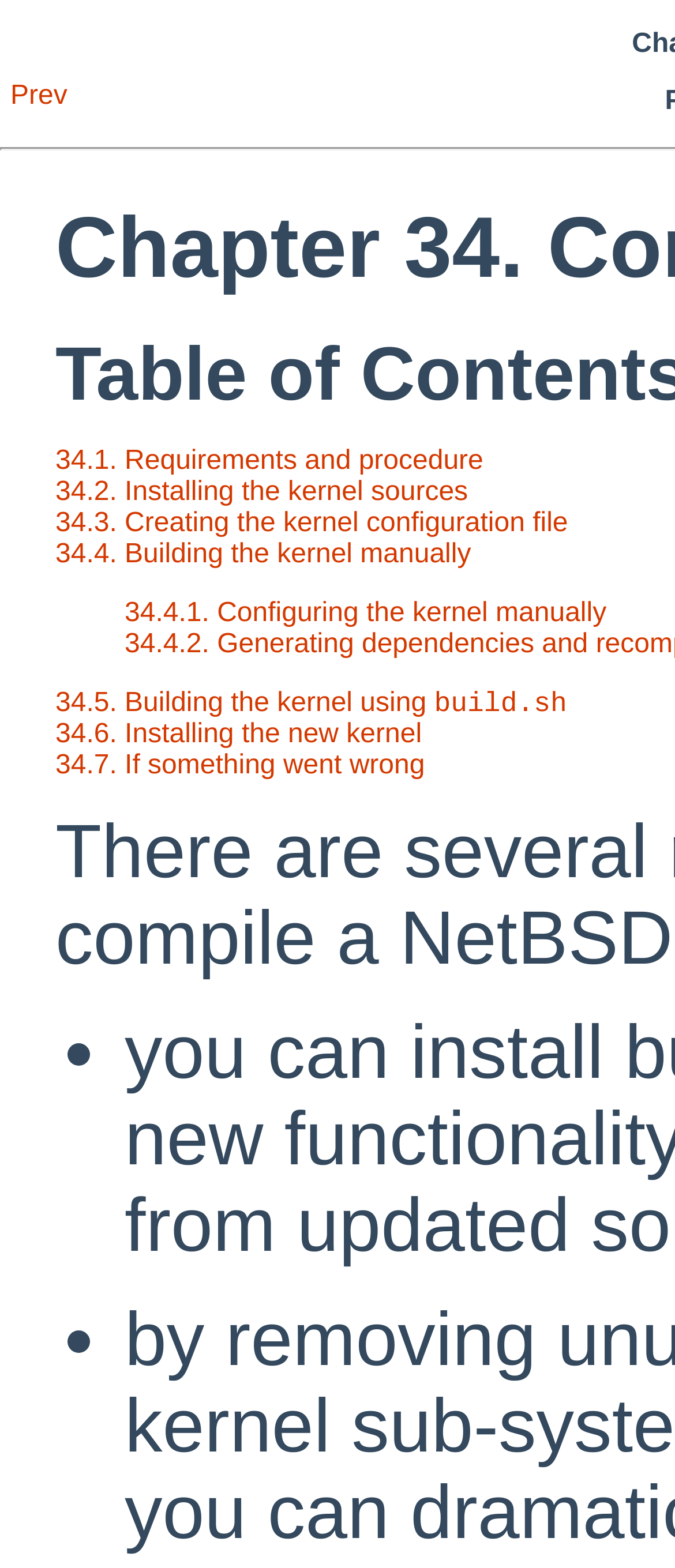What is the next step after building the kernel?
Provide a detailed and extensive answer to the question.

I inferred this answer by looking at the link elements and their order, which suggests that after building the kernel, the next step is to install the new kernel, as indicated by the link element with the text '34.6. Installing the new kernel'.